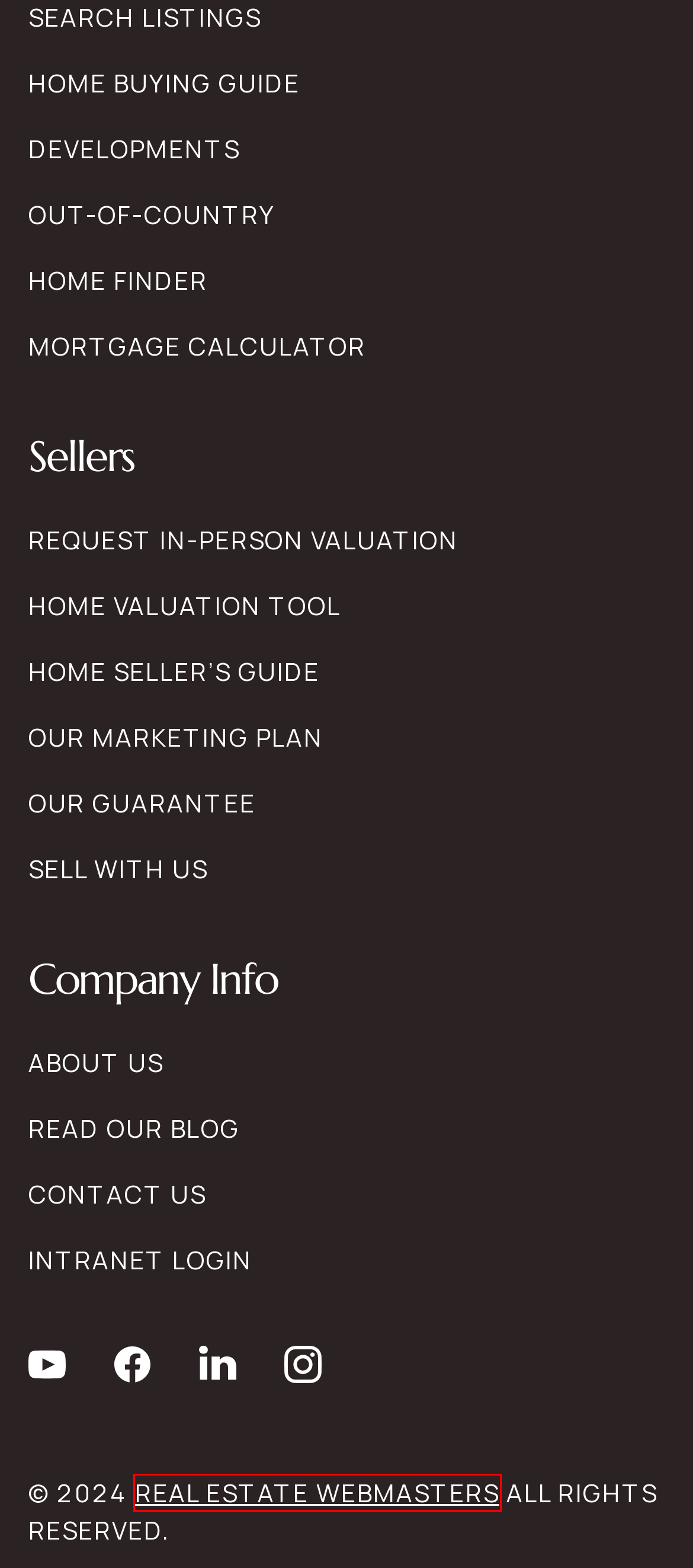You have a screenshot of a webpage with a red bounding box around a UI element. Determine which webpage description best matches the new webpage that results from clicking the element in the bounding box. Here are the candidates:
A. 1654 Stone Cliff Drive, St George Property Listing: MLS® #24-251368
B. 1122 S 1790 West #8, St George Property Listing: MLS® #24-251573
C. 1069 E 700 S, St George Property Listing: MLS® #24-250150
D. 1413 W Kanab Circle, St George Property Listing: MLS® #23-244861
E. Property Search
F. 761 W 1490 N Circle, Washington Property Listing: MLS® #24-251532
G. 250 Legrande Circle 6, Santa Clara Property Listing: MLS® #24-250983
H. Real Estate Webmasters | The Best Websites, CRM, and Leads & AI

H